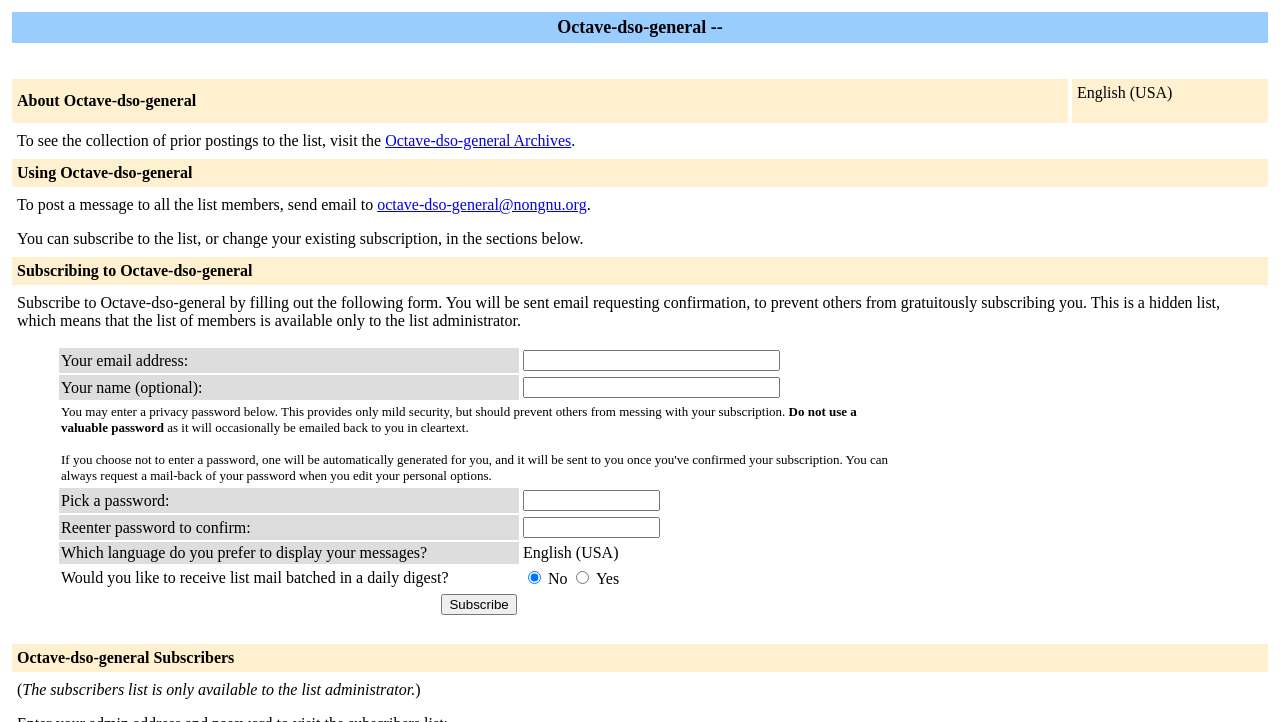Utilize the details in the image to give a detailed response to the question: What is the default language for displaying messages?

The default language for displaying messages is specified in the webpage content, specifically in the section 'Which language do you prefer to display your messages?' where English (USA) is selected as the default option.